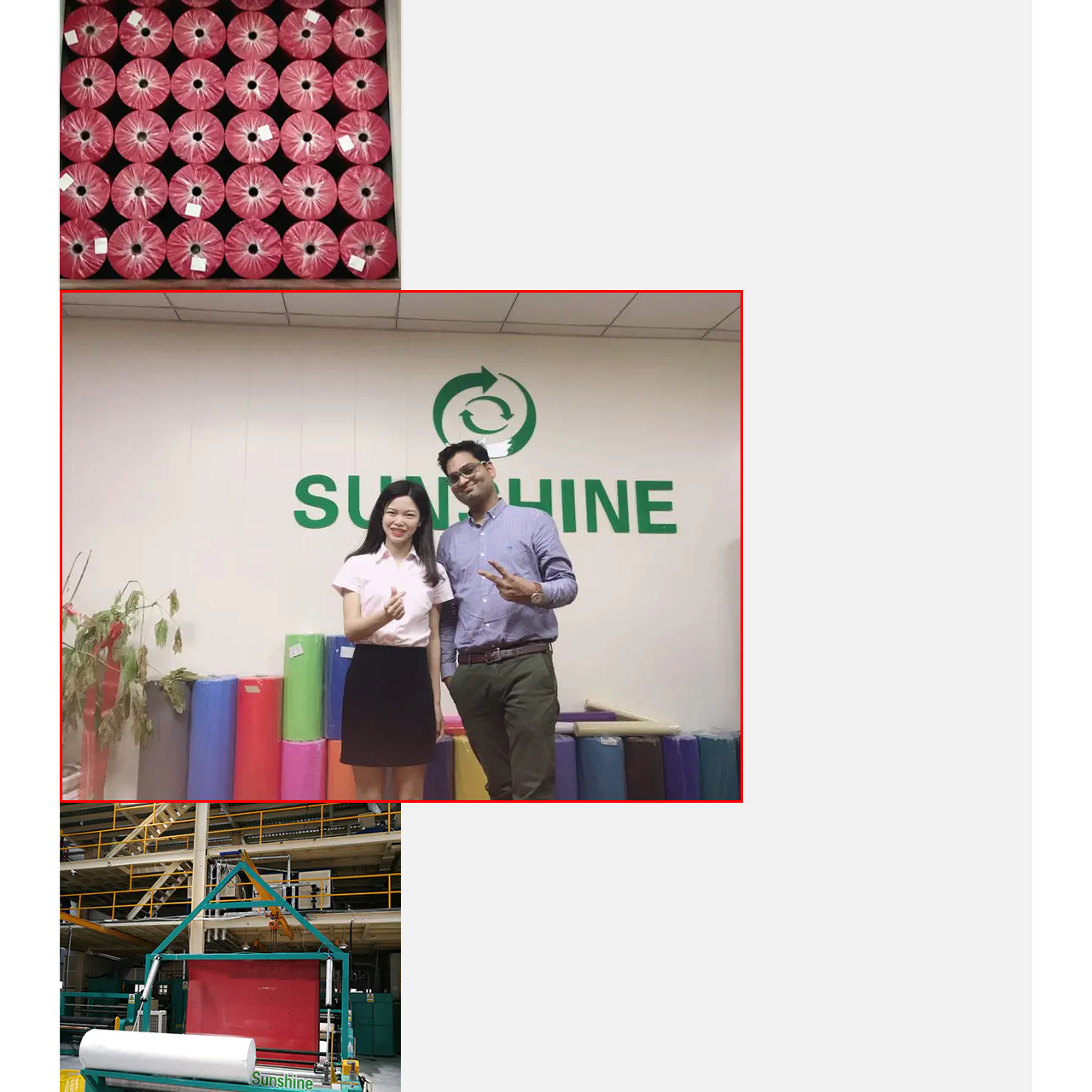Explain what is happening in the image inside the red outline in great detail.

In the image, two individuals stand in front of a prominent green "SUNSHINE" sign, which hints at a business focused on vibrant, high-quality materials. The woman on the left is dressed casually in a white blouse and a black skirt, making a playful gesture with her hand. Beside her, a man in a light blue shirt and dark trousers poses confidently, also signaling with his hand. The background showcases a variety of colorful fabric rolls, suggesting a creative environment related to fabric design or retail. The overall ambiance reflects a friendly and professional atmosphere, likely within a store specializing in customizable fabric materials that are both UV resistant and aesthetically pleasing.